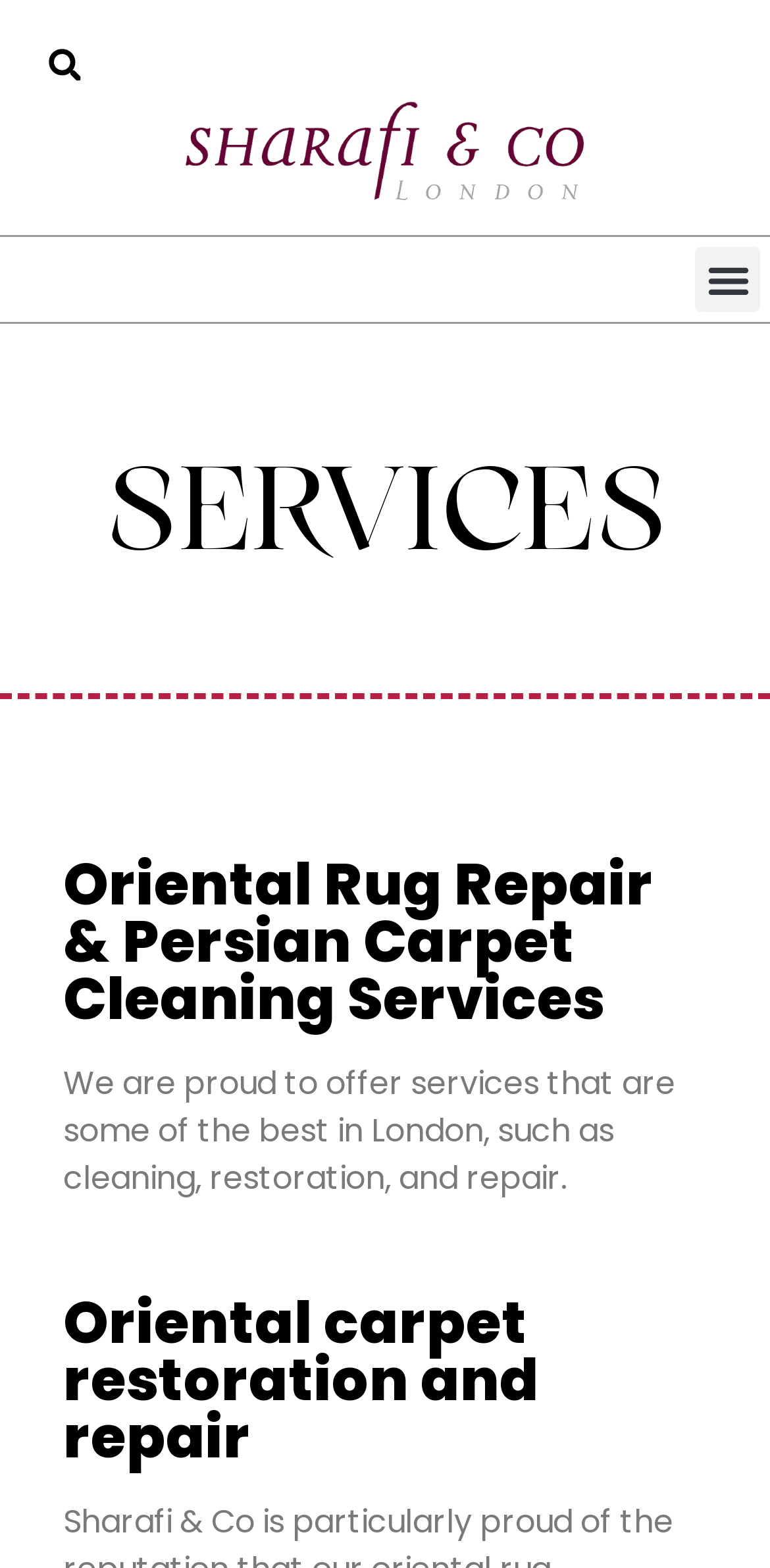What is the purpose of the button 'Search'?
Analyze the image and provide a thorough answer to the question.

The button 'Search' is likely to be used for searching the website, as it is a common functionality in websites. The presence of a search input field next to the button also supports this assumption.